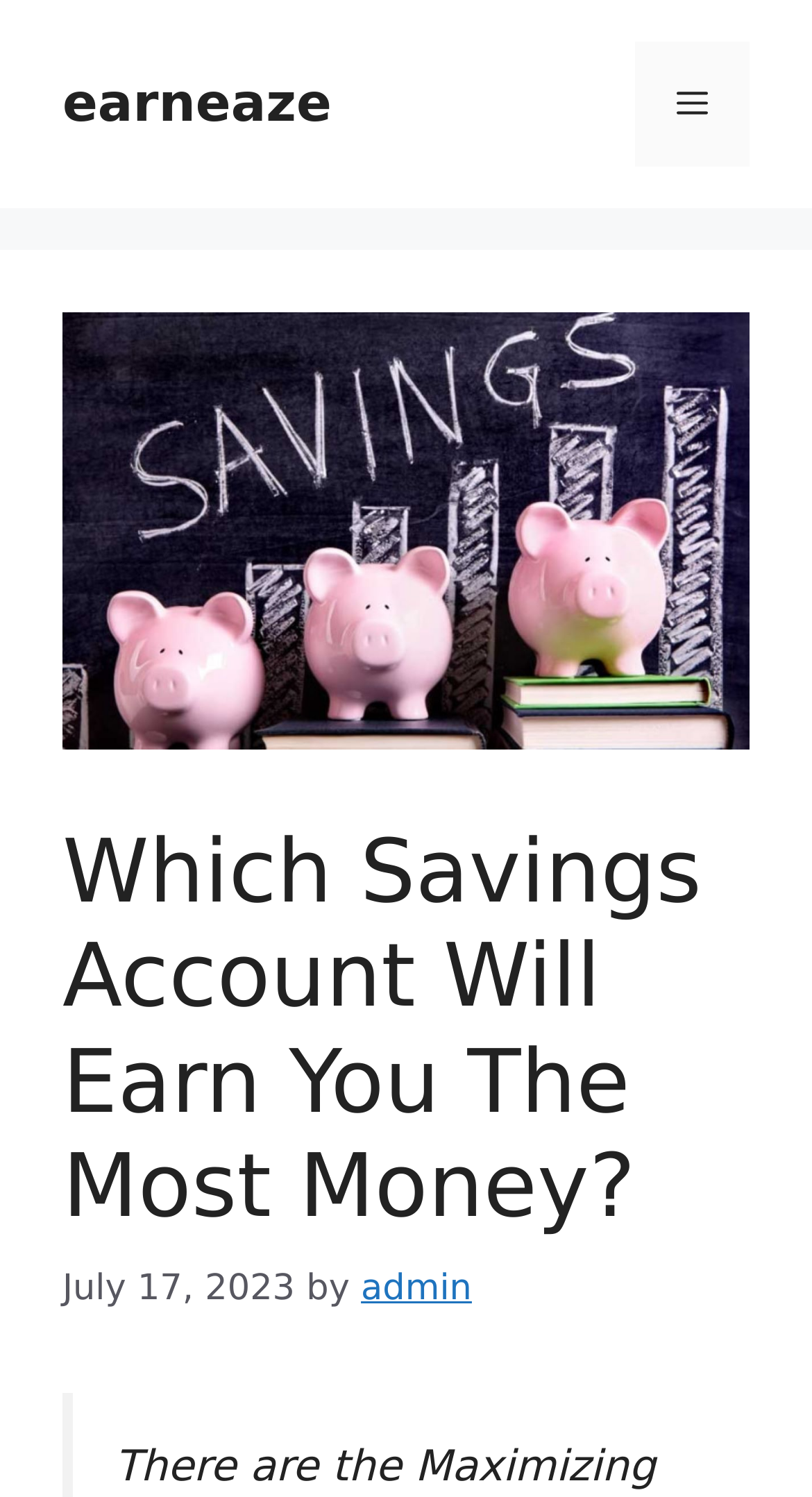When was the article published? Observe the screenshot and provide a one-word or short phrase answer.

July 17, 2023